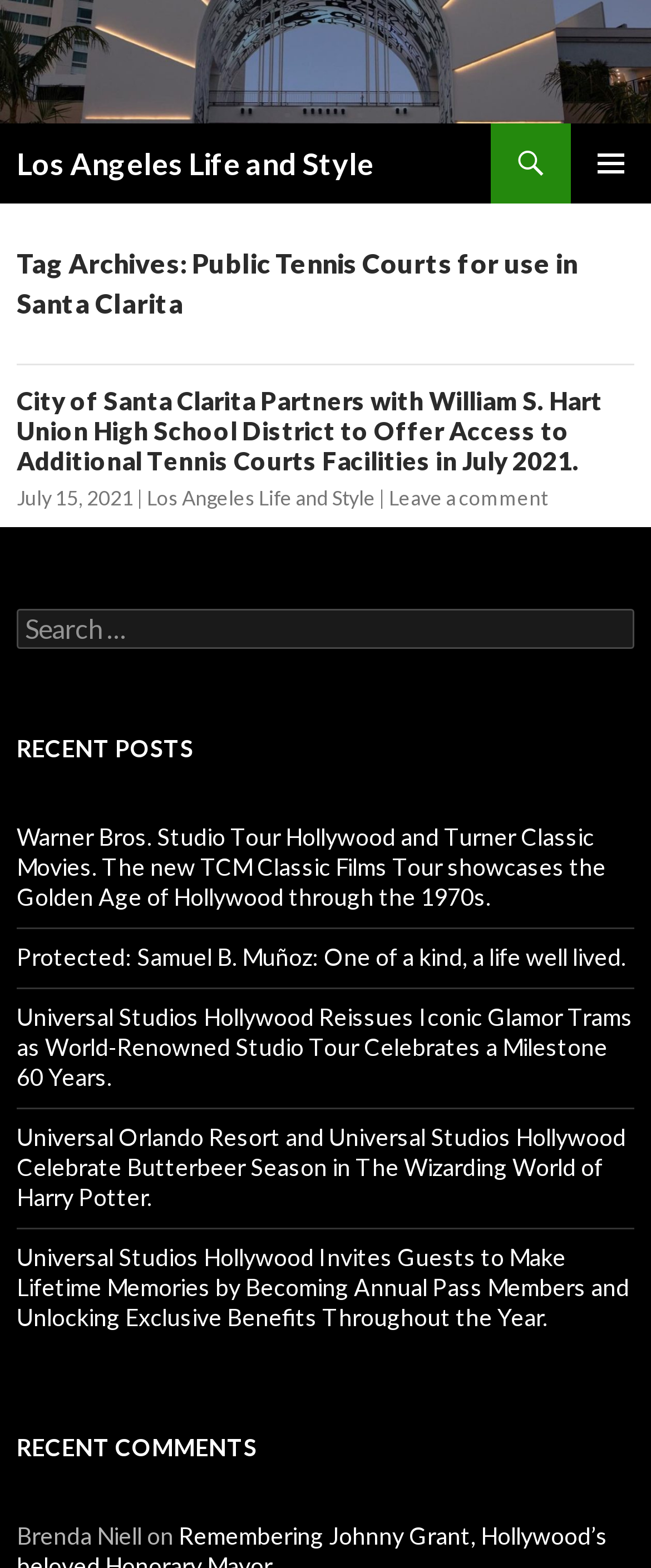Locate the bounding box coordinates of the element to click to perform the following action: 'Leave a comment'. The coordinates should be given as four float values between 0 and 1, in the form of [left, top, right, bottom].

[0.597, 0.31, 0.841, 0.325]